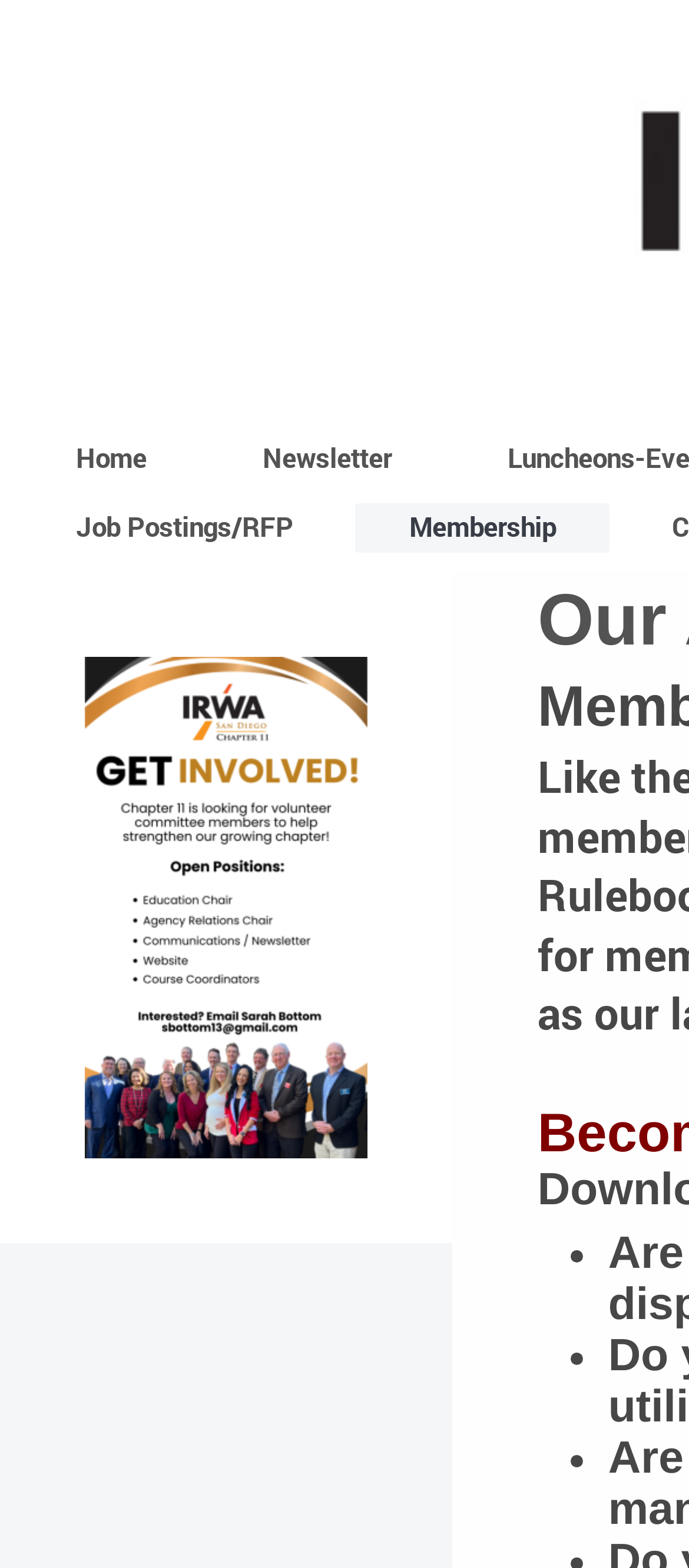Is there an empty link on the page?
Based on the screenshot, provide your answer in one word or phrase.

Yes